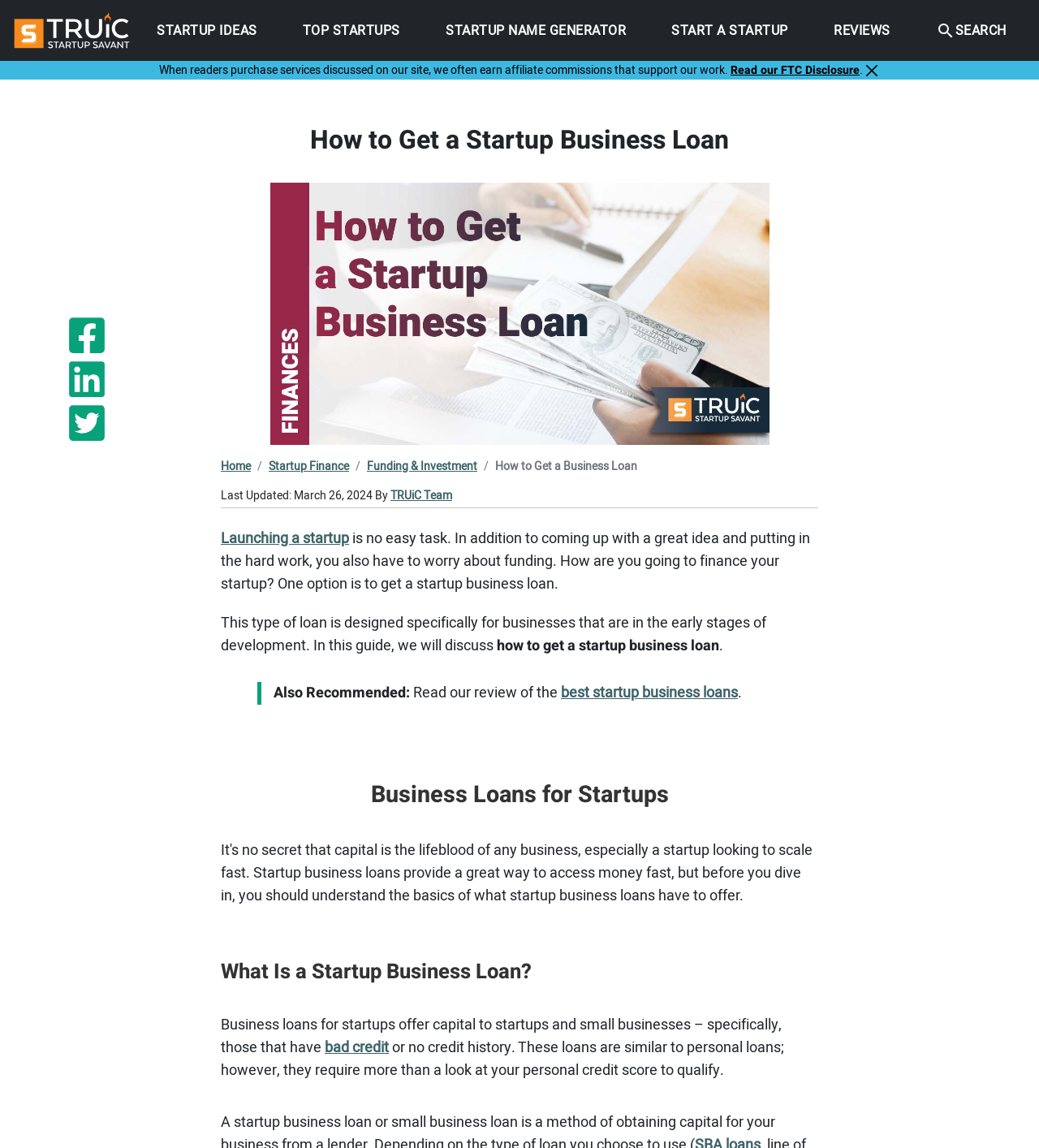Explain the webpage in detail, including its primary components.

This webpage is about startup business loans, specifically guiding readers on how to get one. At the top, there is a navigation menu with several links, including "Startup Ideas", "Top Startups", "Startup Name Generator", "Start a Startup", "Reviews", and "Search". Below the navigation menu, there is a brief disclaimer about affiliate commissions.

The main content of the webpage is divided into sections. The first section has a heading "How to Get a Startup Business Loan" and features an image of a business person receiving money. Below the heading, there are links to related topics, including "Home", "Startup Finance", "Funding & Investment", and "How to Get a Business Loan". The section also displays the last updated date and the author's name.

The next section discusses the challenges of launching a startup, including funding, and introduces the concept of startup business loans. This type of loan is designed for early-stage businesses and is the focus of the guide. The section also includes a blockquote with a recommended review of the best startup business loans.

The webpage then divides into subtopics, including "Business Loans for Startups" and "What Is a Startup Business Loan?". The latter section explains that these loans offer capital to startups and small businesses, even those with bad credit or no credit history. The loans require more than just a personal credit score to qualify.

Throughout the webpage, there are several images, including the Startup Savant logo, a search icon, and social media icons. The layout is organized, with clear headings and concise text, making it easy to navigate and understand the content.